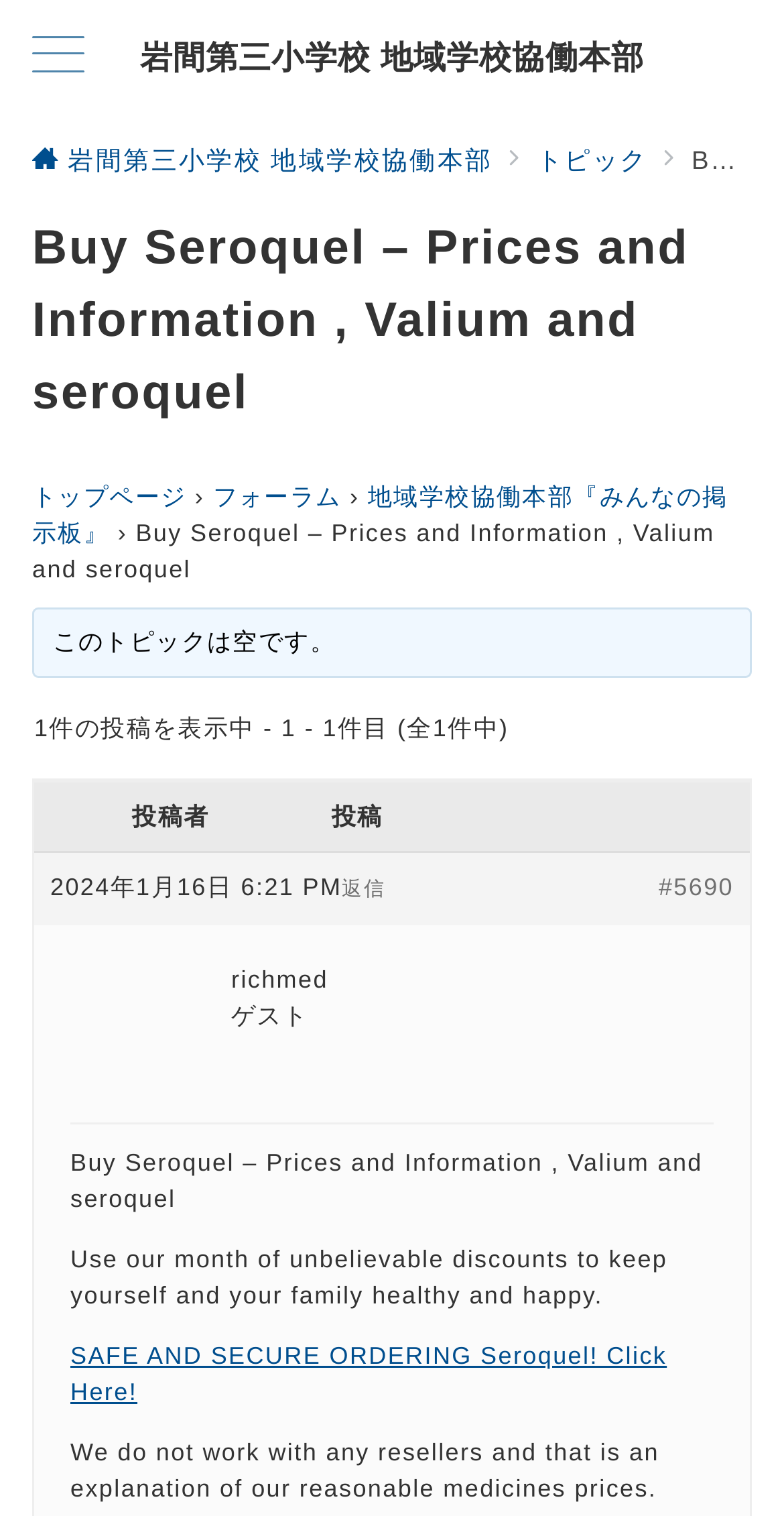Write an elaborate caption that captures the essence of the webpage.

The webpage appears to be a forum or discussion board focused on buying Seroquel, a medication, and its prices and information. At the top left corner, there is a menu button labeled "メニューボタン". Next to it, there is a link to "岩間第三小学校 地域学校協働本部", which seems to be the name of the school or organization hosting the forum.

Below the menu button, there is a header section with a heading that reads "Buy Seroquel – Prices and Information, Valium and seroquel". This heading is followed by a series of links, including "トップページ" (Top Page), "フォーラム" (Forum), and "地域学校協働本部『みんなの掲示板』" (Regional School Cooperation Board 'Everyone's Bulletin Board').

The main content of the page appears to be a single topic or post, which is empty, as indicated by the text "このトピックは空です。" (This topic is empty). Below this, there is a post display section that shows one post, with the title "Buy Seroquel – Prices and Information, Valium and seroquel" and a brief description "Use our month of unbelievable discounts to keep yourself and your family healthy and happy." The post also includes a link to "SAFE AND SECURE ORDERING Seroquel! Click Here!" and a statement about the reasonable prices of their medicines.

On the right side of the post, there is a section with the poster's information, including their name "richmed" and the date and time of the post "2024年1月16日 6:21 PM". There is also a button to reply to the post.